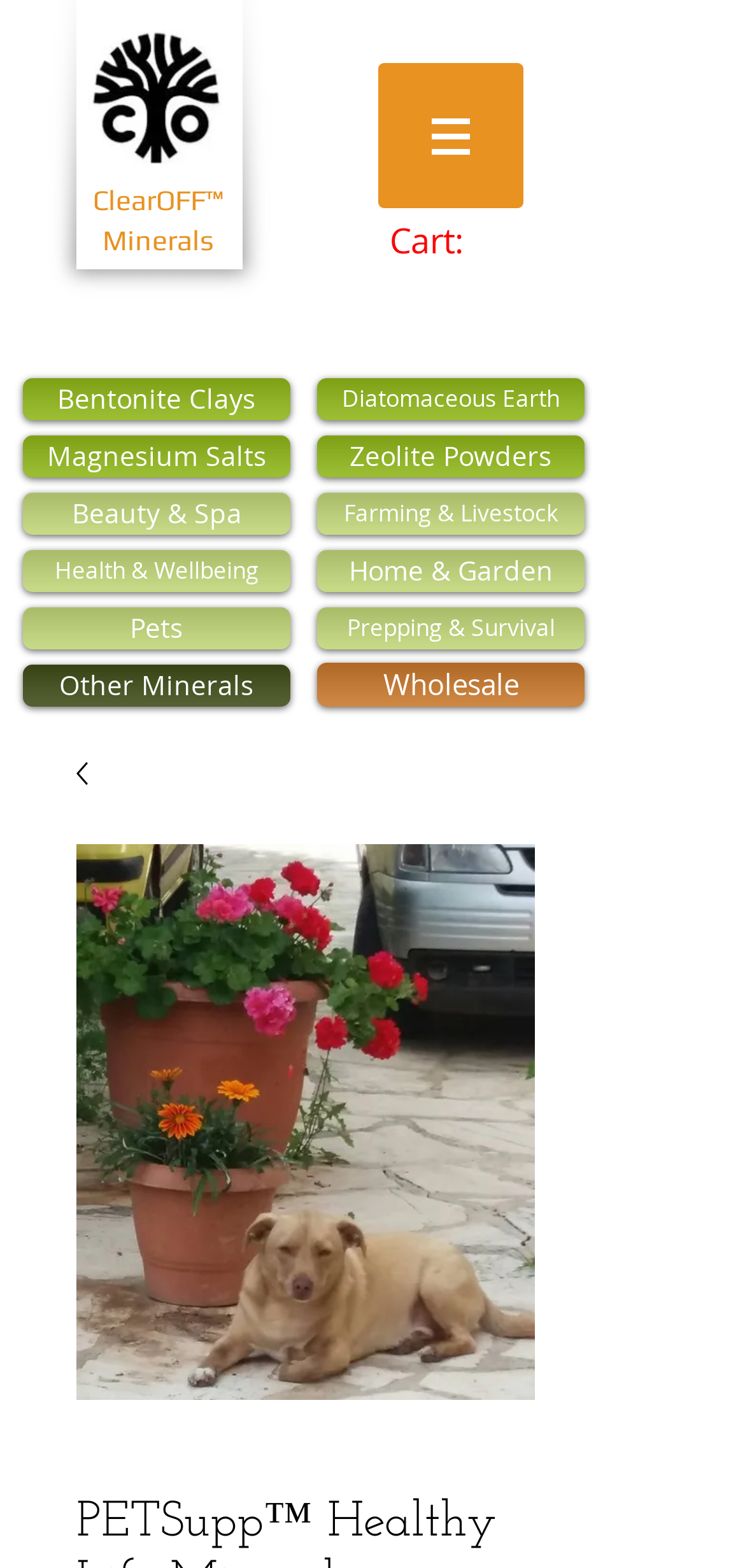What is the name of the pet mineral supplement?
Answer briefly with a single word or phrase based on the image.

PETSupp™ Healthy Life Mineral Additive